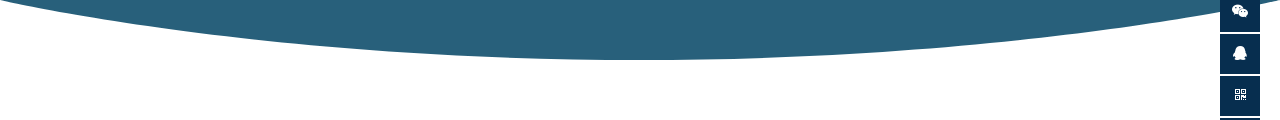Describe in detail everything you see in the image.

The image features a heartfelt letter addressed to an English teacher, Miss Zhu. The letter expresses deep appreciation for her teaching and guidance, reminiscing on the writer's high school days. It highlights the significant impact Miss Zhu had on the writer's education and personal growth. 

The writer shares updates about their current studies at Hunan First Normal College, studying English, which they find enjoyable and engaging. They describe the supportive atmosphere in their English Department, praising the knowledgeable and friendly teachers and classmates. The letter contrasts college life with high school, emphasizing the diverse range of classes and the busy yet fruitful experience of pursuing higher education. 

This touching correspondence encapsulates gratitude and nostalgia, conveying both personal reflections and the joys of academic pursuits.